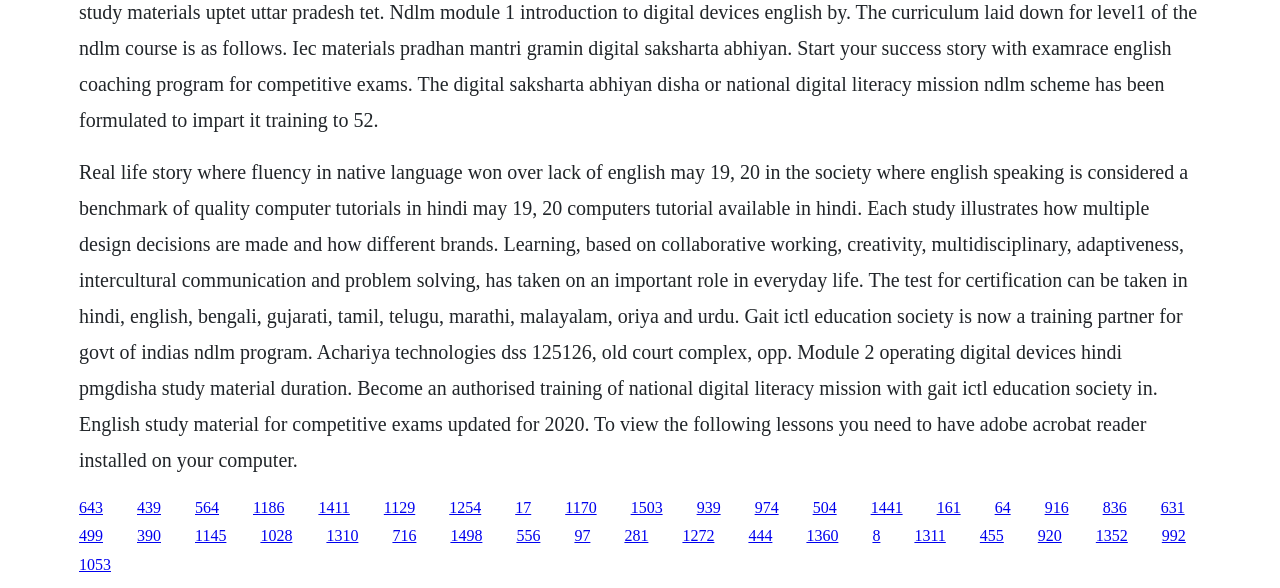Please give a short response to the question using one word or a phrase:
What software is required to view certain lessons?

Adobe Acrobat Reader